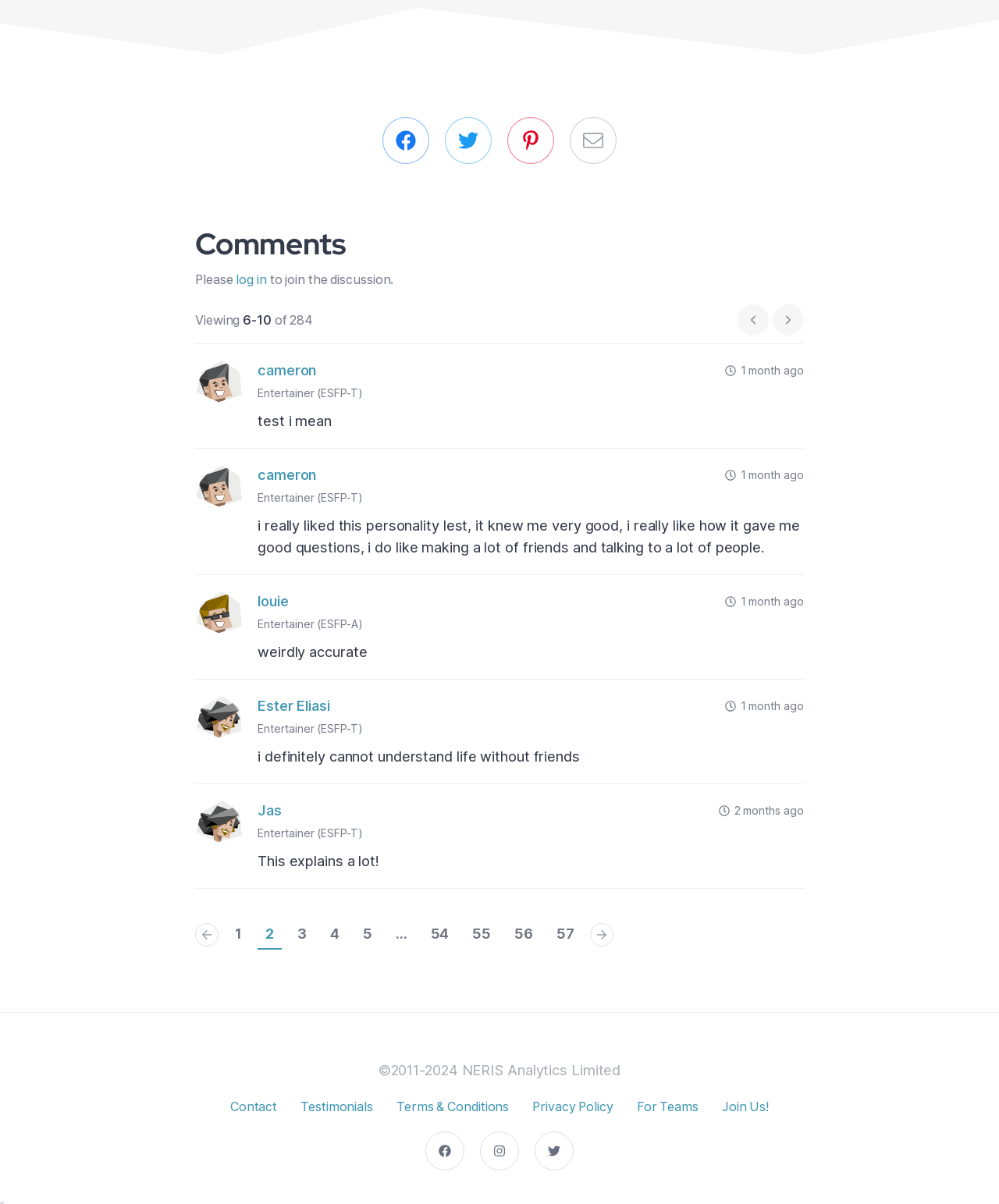Identify the bounding box coordinates for the region to click in order to carry out this instruction: "Share on Facebook". Provide the coordinates using four float numbers between 0 and 1, formatted as [left, top, right, bottom].

[0.383, 0.097, 0.43, 0.136]